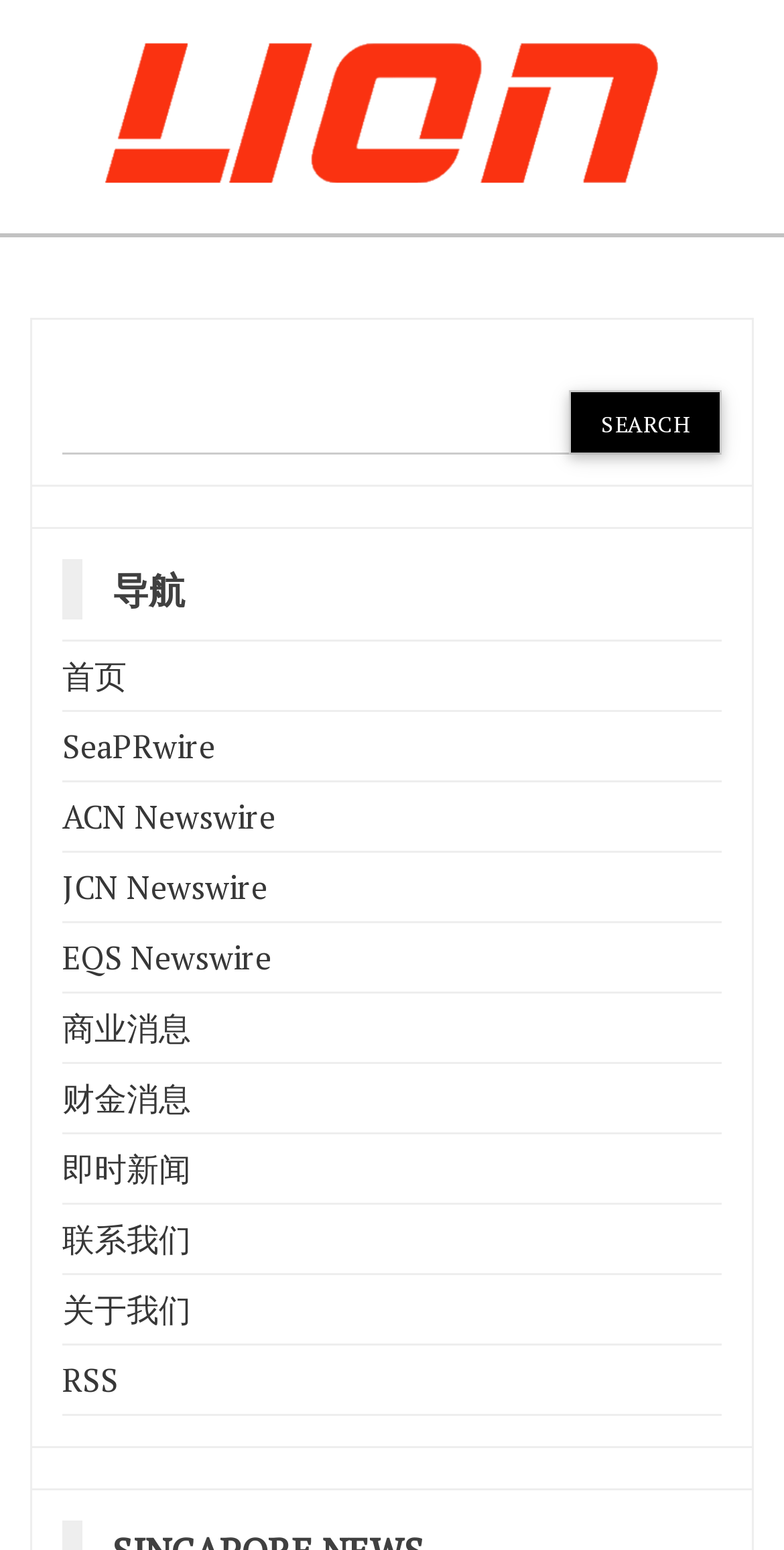Please specify the bounding box coordinates of the area that should be clicked to accomplish the following instruction: "Contact us". The coordinates should consist of four float numbers between 0 and 1, i.e., [left, top, right, bottom].

[0.079, 0.785, 0.244, 0.814]